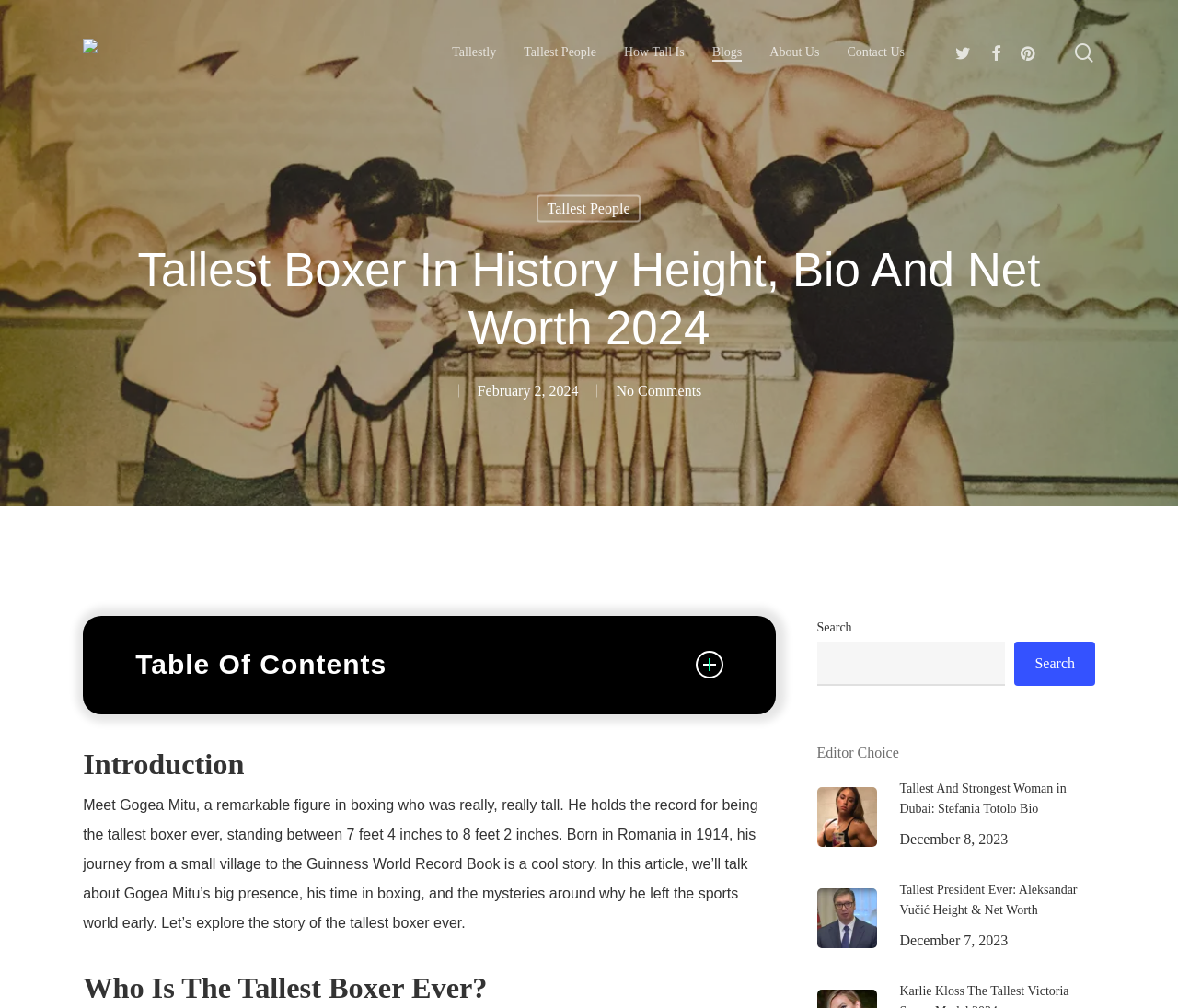Please provide a brief answer to the question using only one word or phrase: 
What is the height of the tallest boxer ever?

7 feet 4 inches to 8 feet 2 inches